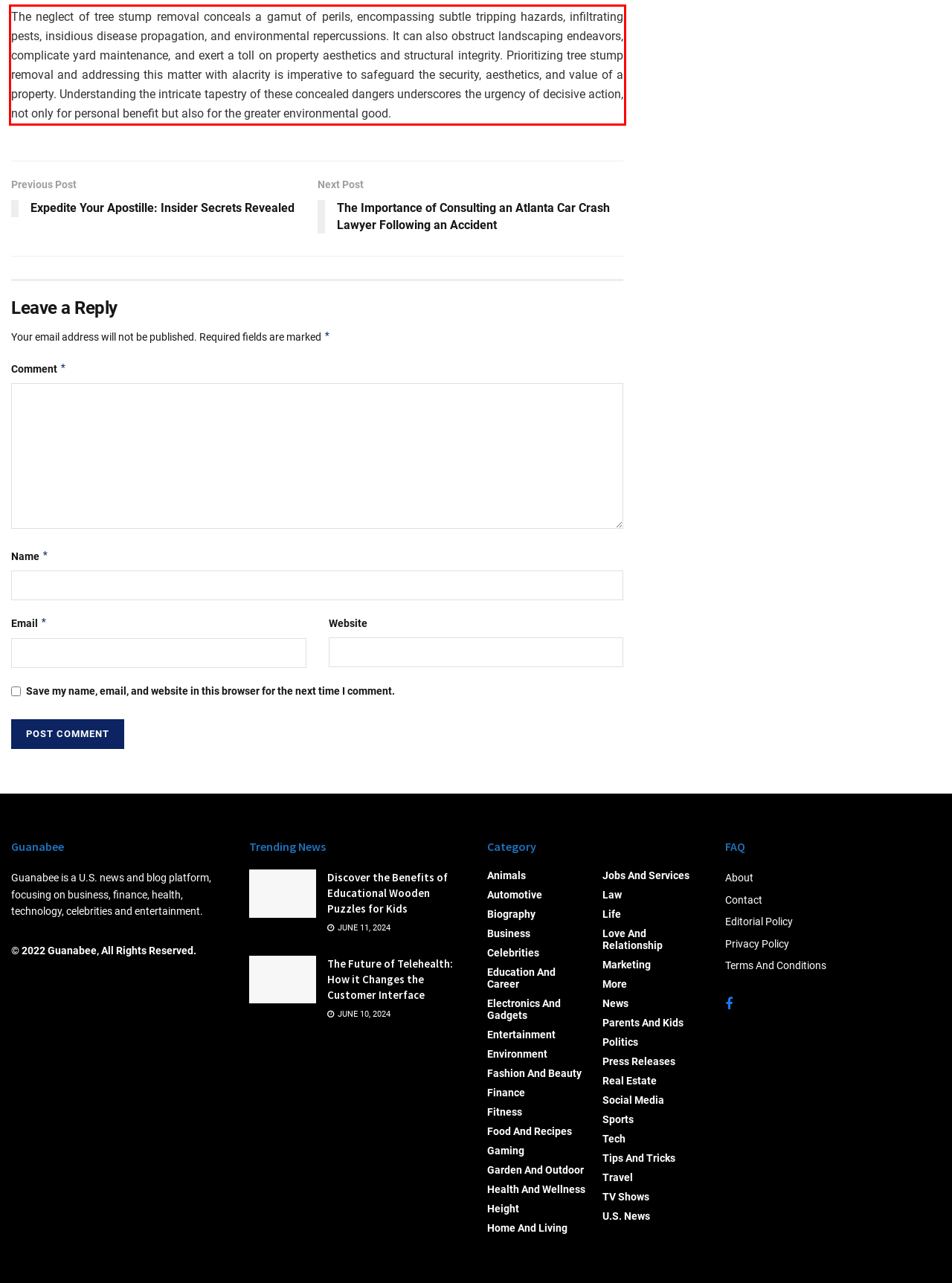Please look at the webpage screenshot and extract the text enclosed by the red bounding box.

The neglect of tree stump removal conceals a gamut of perils, encompassing subtle tripping hazards, infiltrating pests, insidious disease propagation, and environmental repercussions. It can also obstruct landscaping endeavors, complicate yard maintenance, and exert a toll on property aesthetics and structural integrity. Prioritizing tree stump removal and addressing this matter with alacrity is imperative to safeguard the security, aesthetics, and value of a property. Understanding the intricate tapestry of these concealed dangers underscores the urgency of decisive action, not only for personal benefit but also for the greater environmental good.